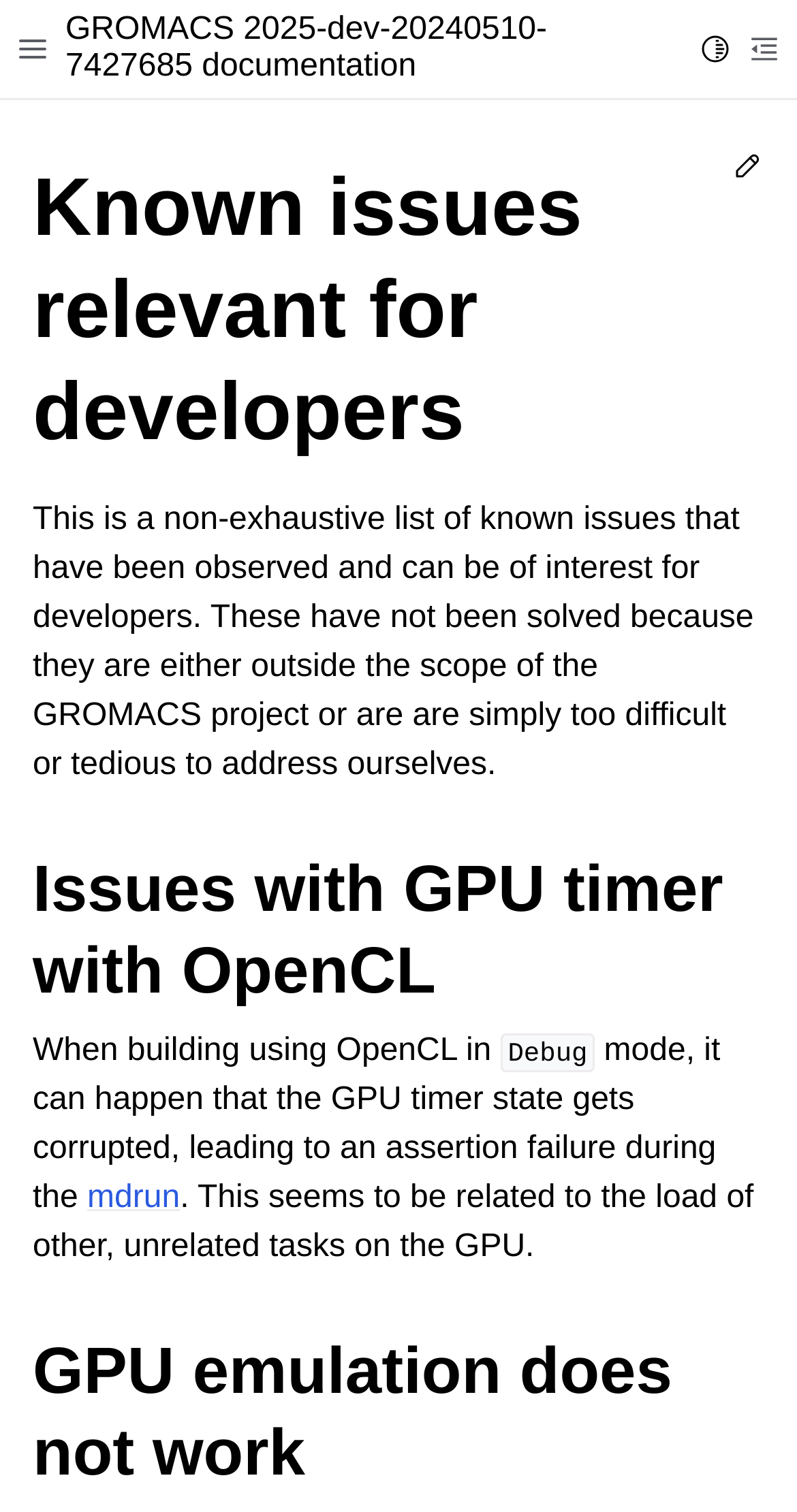Locate the UI element that matches the description mdrun in the webpage screenshot. Return the bounding box coordinates in the format (top-left x, top-left y, bottom-right x, bottom-right y), with values ranging from 0 to 1.

[0.109, 0.781, 0.226, 0.804]